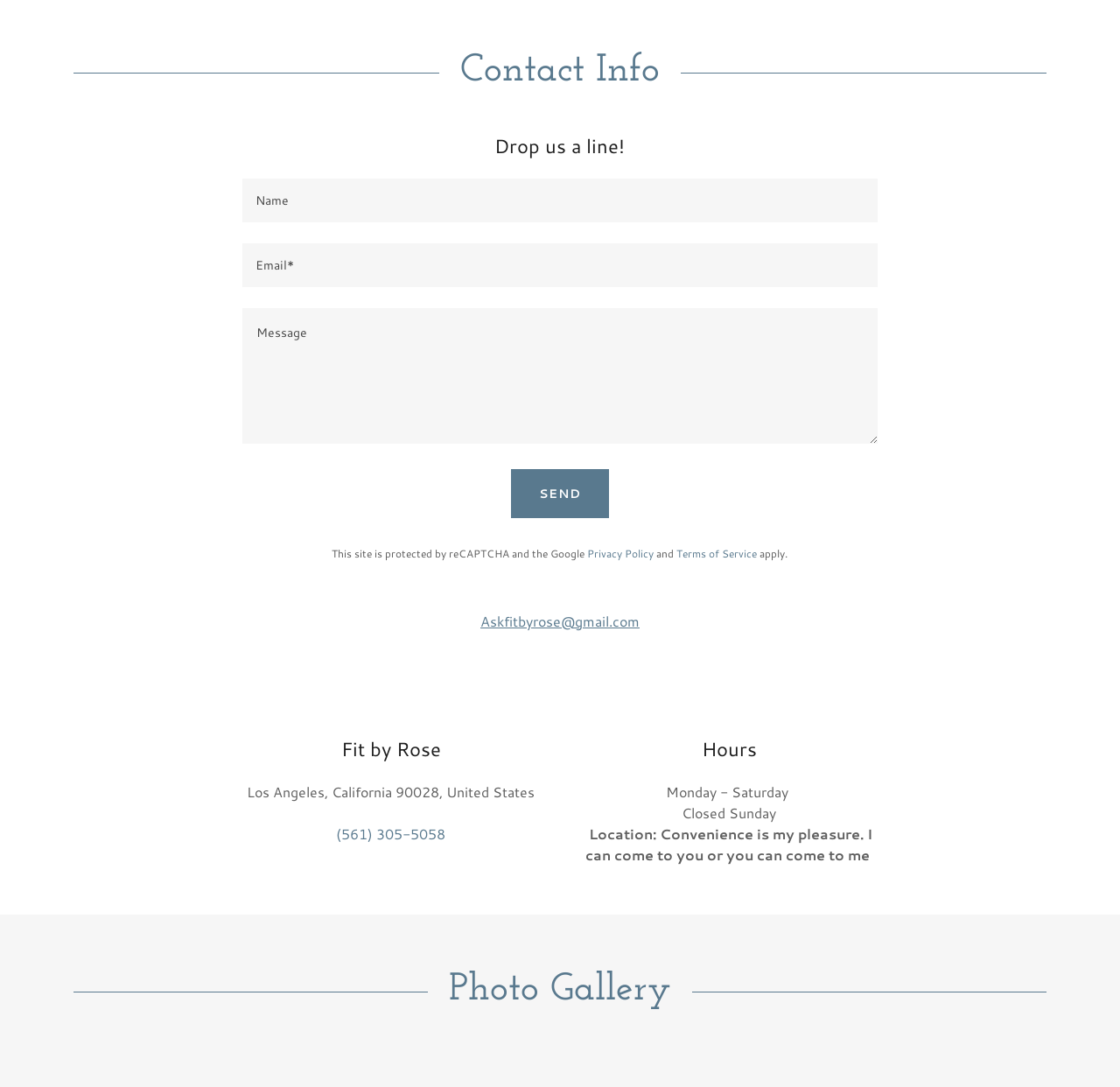What is the phone number? Please answer the question using a single word or phrase based on the image.

(561) 305-5058